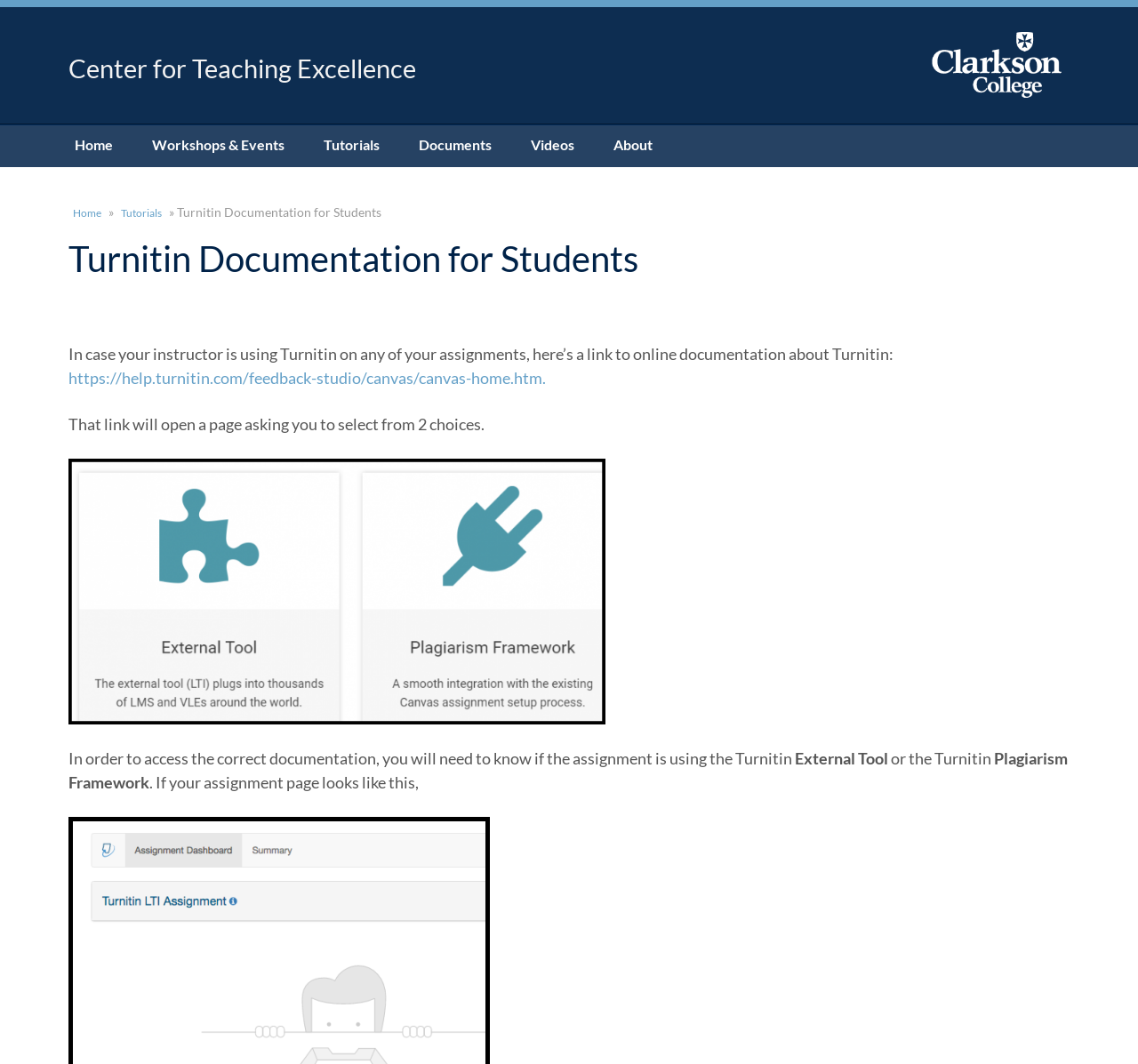Generate a comprehensive description of the contents of the webpage.

The webpage is dedicated to providing documentation for students on using Turnitin, a tool for academic integrity. At the top, there is a heading that reads "Center for Teaching Excellence" with a link to the center's page. Next to it, there is an image, likely a logo or icon.

Below the heading, there is a navigation menu with six links: "Home", "Workshops & Events", "Tutorials", "Documents", "Videos", and "About". These links are aligned horizontally and take up a significant portion of the top section of the page.

The main content of the page is divided into two sections. The first section has a heading that reads "Turnitin Documentation for Students" and provides a brief introduction to the purpose of the page. Below the heading, there is a paragraph of text that explains how to access the correct documentation for Turnitin, depending on whether the assignment uses the Turnitin External Tool or the Turnitin Plagiarism Framework.

The second section appears to be a tutorial or guide, with a series of paragraphs and links that provide more detailed information on using Turnitin. There is a link to online documentation about Turnitin, which opens a page asking users to select from two choices. The tutorial also includes screenshots or images of what the assignment page might look like, with accompanying text that explains how to navigate the page.

Overall, the webpage is focused on providing clear and concise instructions for students on how to use Turnitin, with a simple and easy-to-navigate layout.